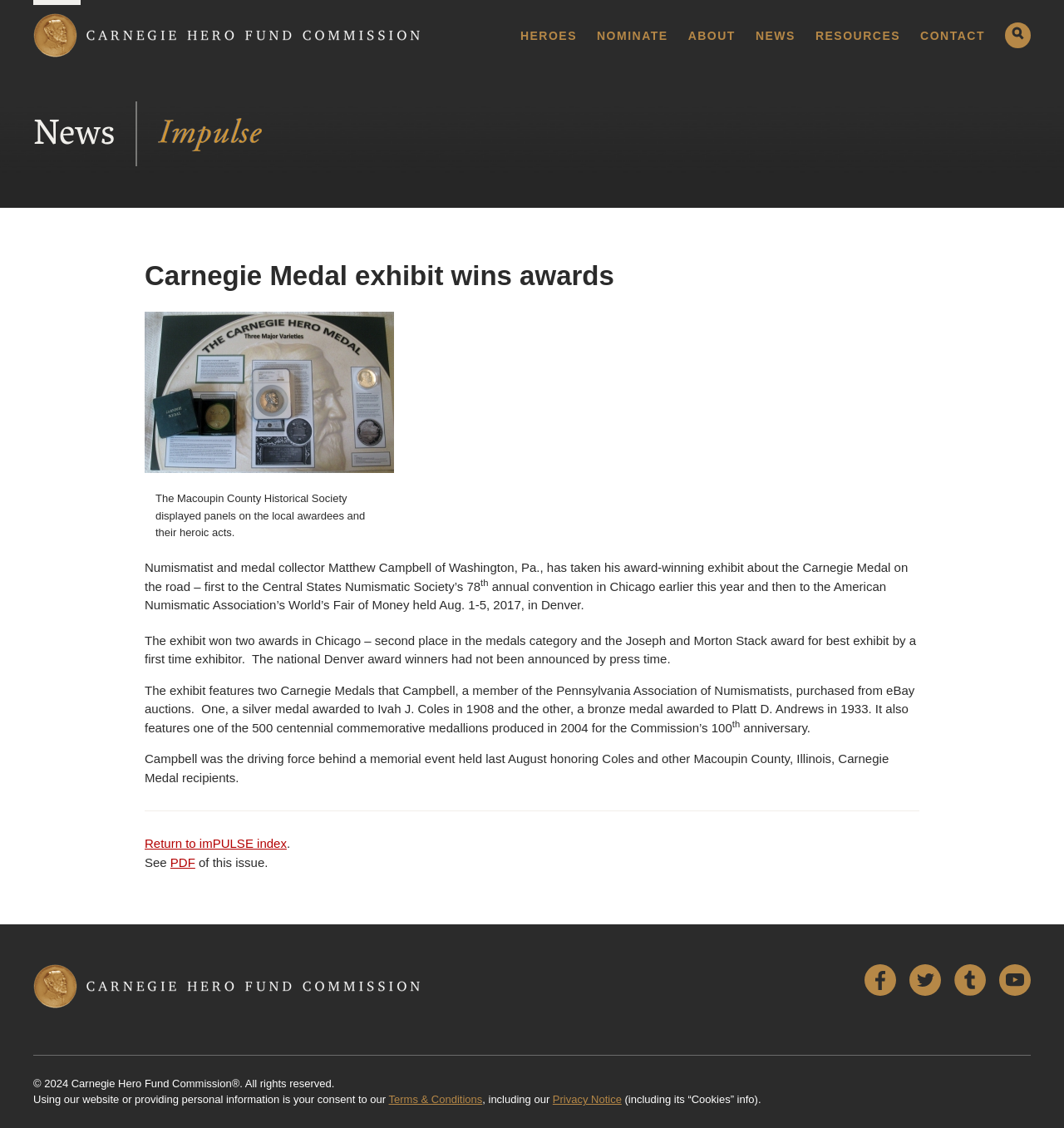Write a detailed summary of the webpage, including text, images, and layout.

This webpage is about the Carnegie Medal exhibit, which has won awards. At the top, there is a logo of the Carnegie Hero Fund Commission, accompanied by a link to the commission's website. Below the logo, there is a navigation menu with links to different sections of the website, including "HEROES", "NOMINATE", "ABOUT", "NEWS", "RESOURCES", and "CONTACT".

The main content of the webpage is an article about the Carnegie Medal exhibit, which has won awards at two conventions. The article is divided into several sections, with headings and paragraphs of text. There is a figure with an image of the exhibit, accompanied by a caption that describes the exhibit. The article also includes several paragraphs of text that describe the exhibit and its creator, Matthew Campbell.

At the bottom of the webpage, there are links to social media platforms, including Facebook, Twitter, Tumblr, and YouTube. There is also a copyright notice and a statement about the website's terms and conditions, including its privacy notice.

The webpage has a clean and organized layout, with clear headings and concise text. The use of images and captions adds visual interest to the page. Overall, the webpage effectively communicates information about the Carnegie Medal exhibit and its creator.